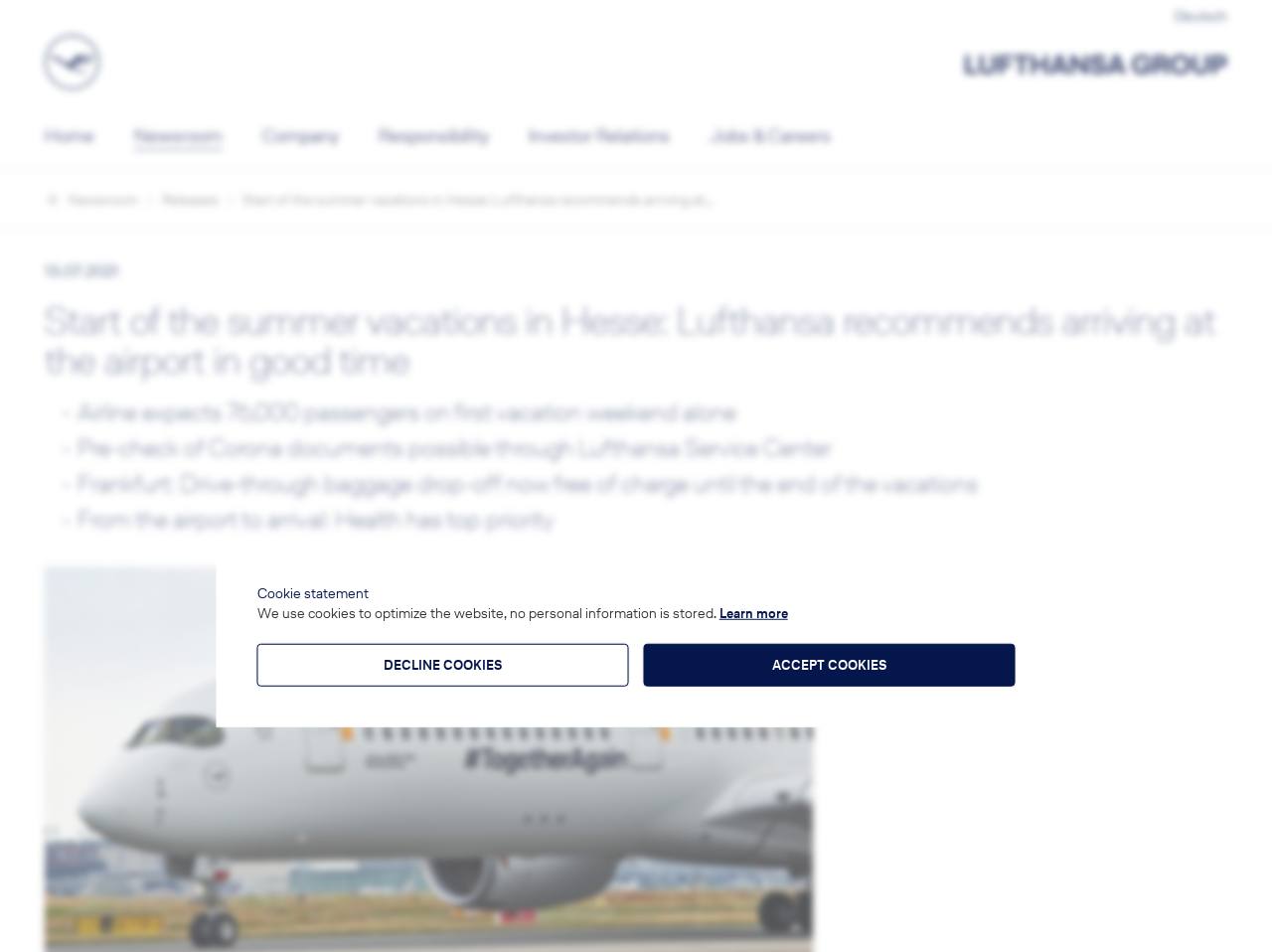Identify the bounding box coordinates of the section to be clicked to complete the task described by the following instruction: "Learn more about cookies". The coordinates should be four float numbers between 0 and 1, formatted as [left, top, right, bottom].

[0.565, 0.633, 0.619, 0.655]